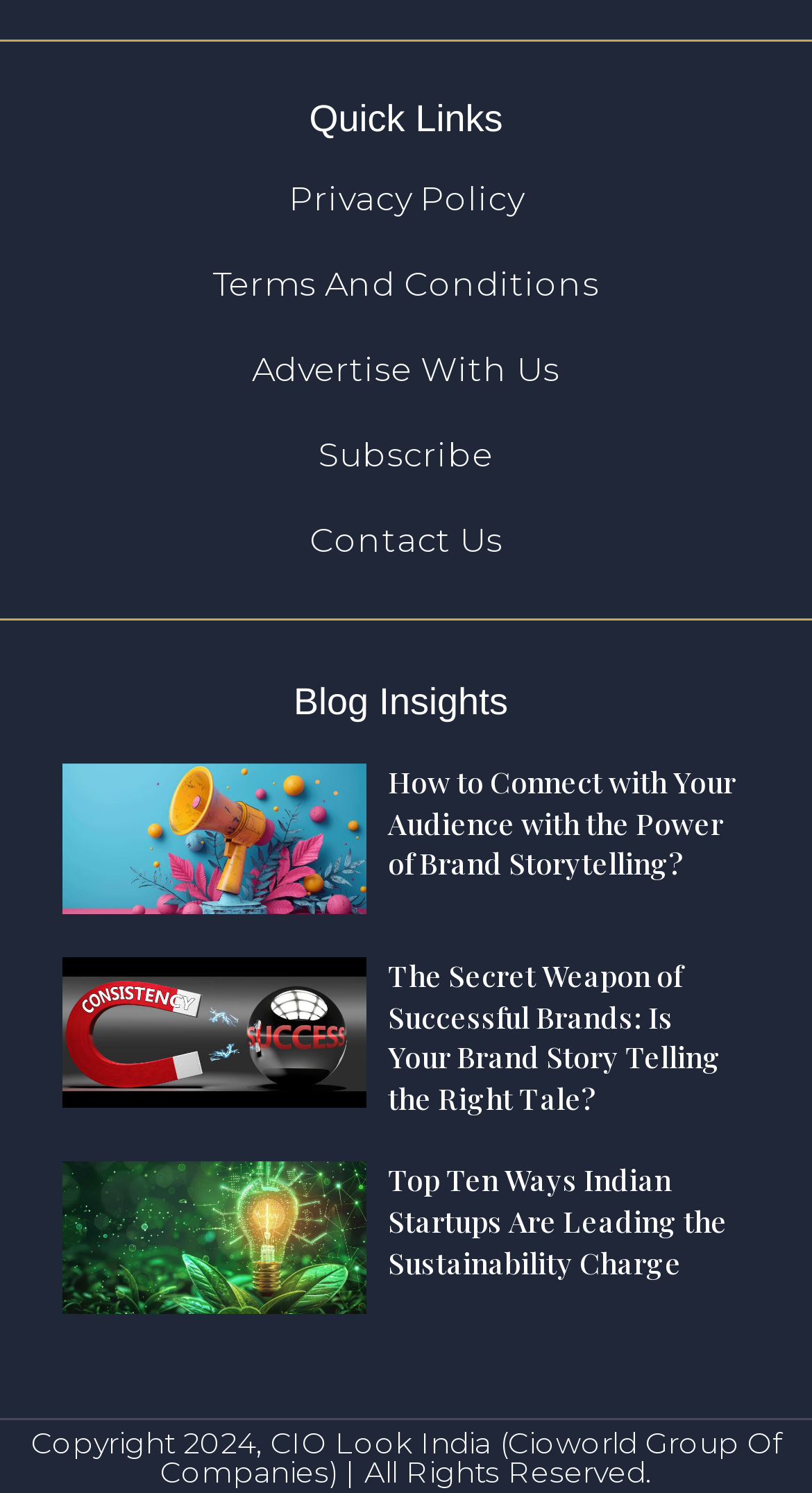How many articles are listed under 'Blog Insights'?
Please provide a detailed and comprehensive answer to the question.

There are three articles listed under 'Blog Insights' because there are three separate sections with headings and links, each corresponding to a different article.